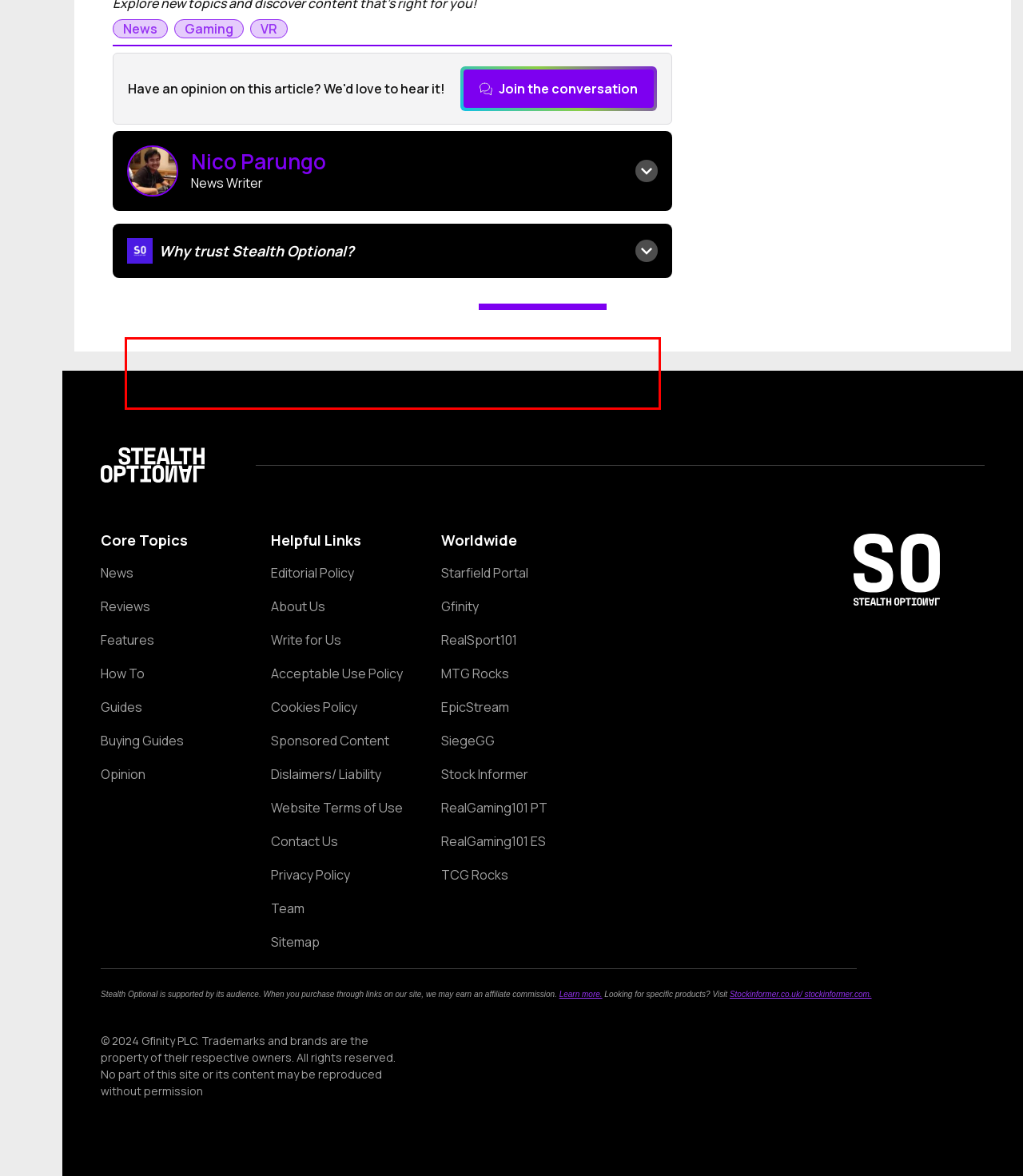Extract and provide the text found inside the red rectangle in the screenshot of the webpage.

At Gfinity Digital Media, we hold ourselves to the highest standards of editorial conduct, ensuring the integrity and quality of our content. Editorial independence is fundamental to our mission, allowing us to deliver unbiased verdicts on products and companies while avoiding conflicts of interest. Our editorial staff adheres to a stringent editorial policy to uphold this principle.